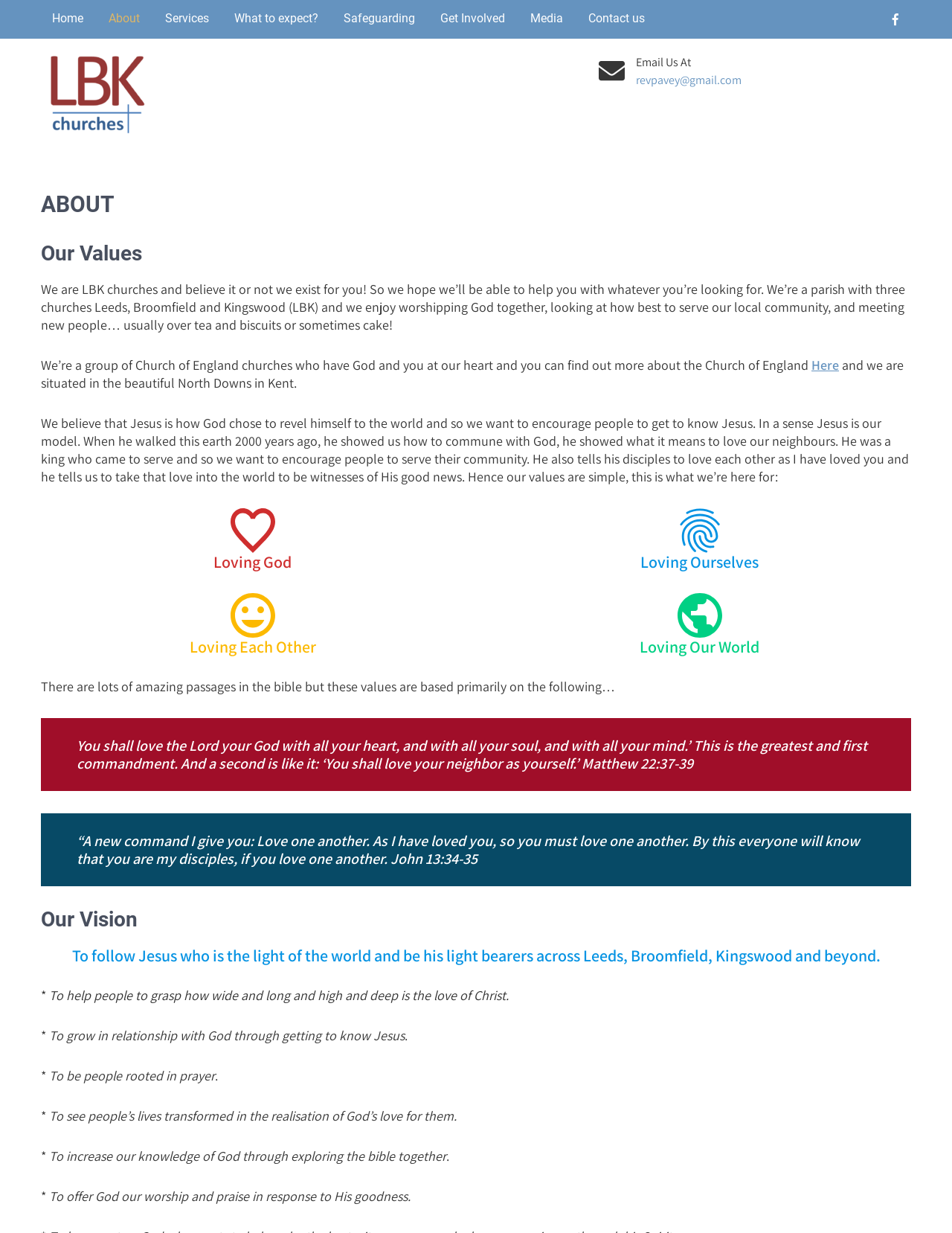What is the location of LBK Churches?
Refer to the image and provide a concise answer in one word or phrase.

North Downs in Kent